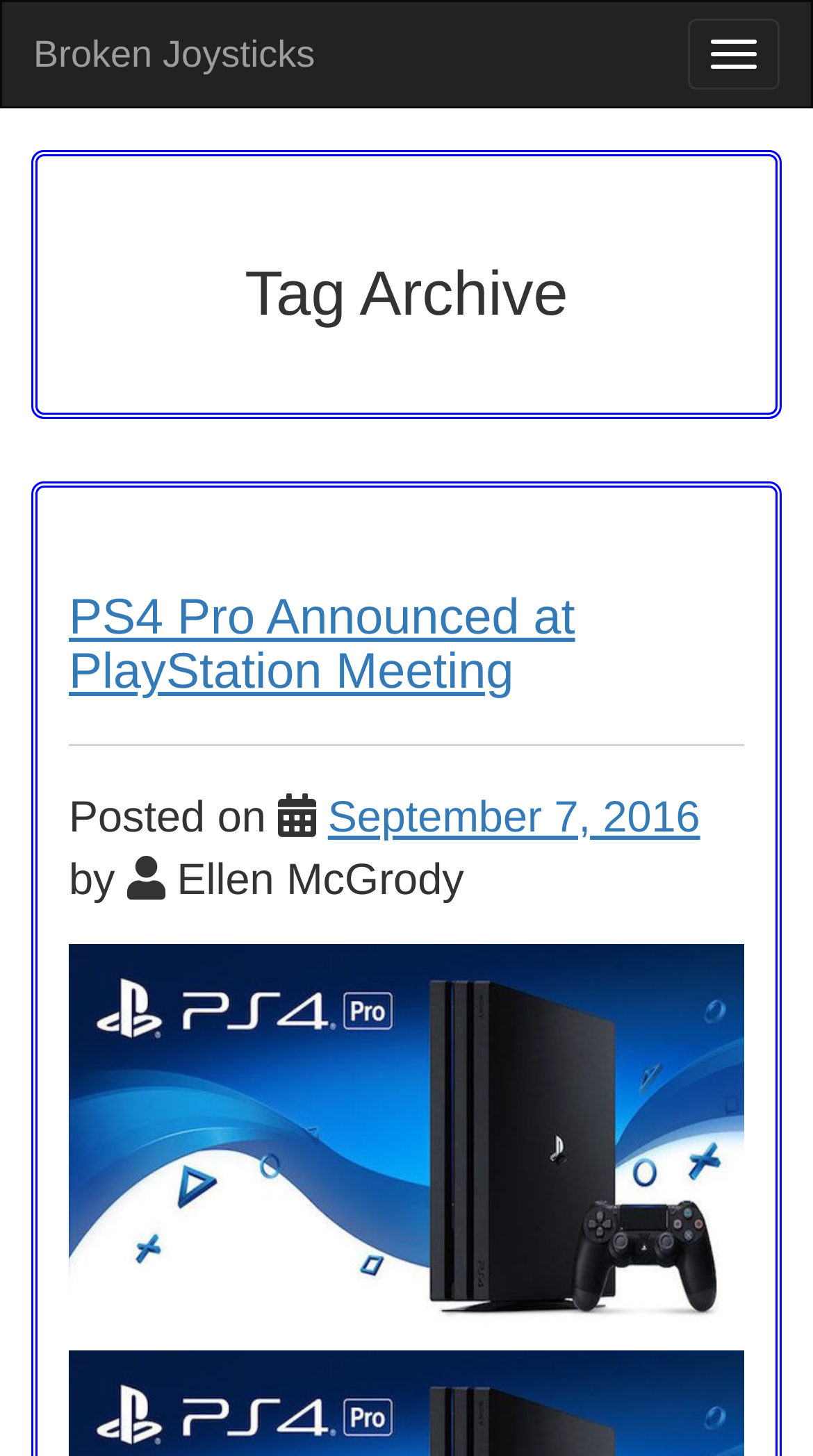Please examine the image and provide a detailed answer to the question: When was the first article posted?

The webpage contains a 'Posted on' label followed by the date 'September 7, 2016', indicating that the first article was posted on this date.